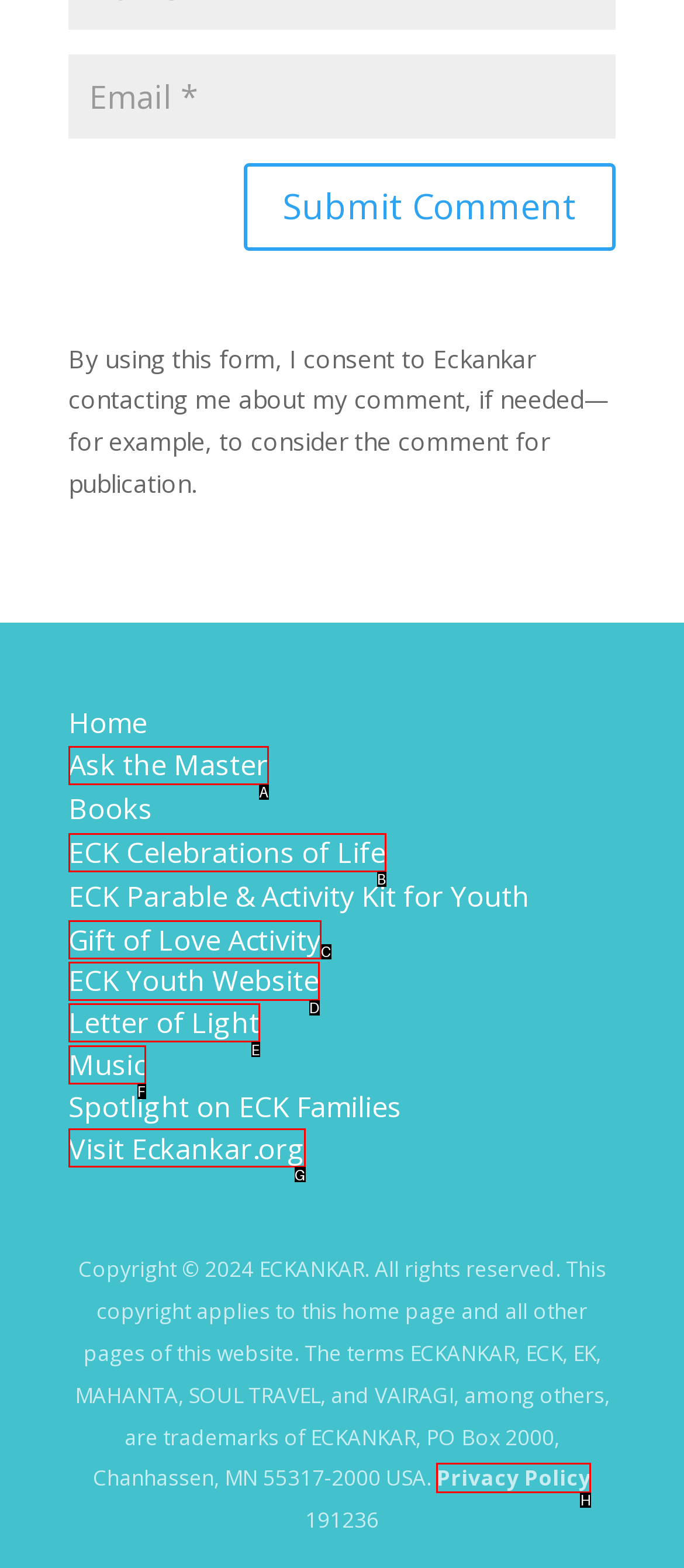Given the task: Read the privacy policy, point out the letter of the appropriate UI element from the marked options in the screenshot.

H